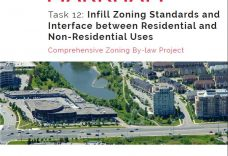What is depicted in the aerial view?
Ensure your answer is thorough and detailed.

The aerial view depicted in the image showcases a suburban landscape, which is a mixture of residential buildings and commercial spaces, emphasizing the project's focus on harmonious development standards and the interaction between residential areas and non-residential developments.